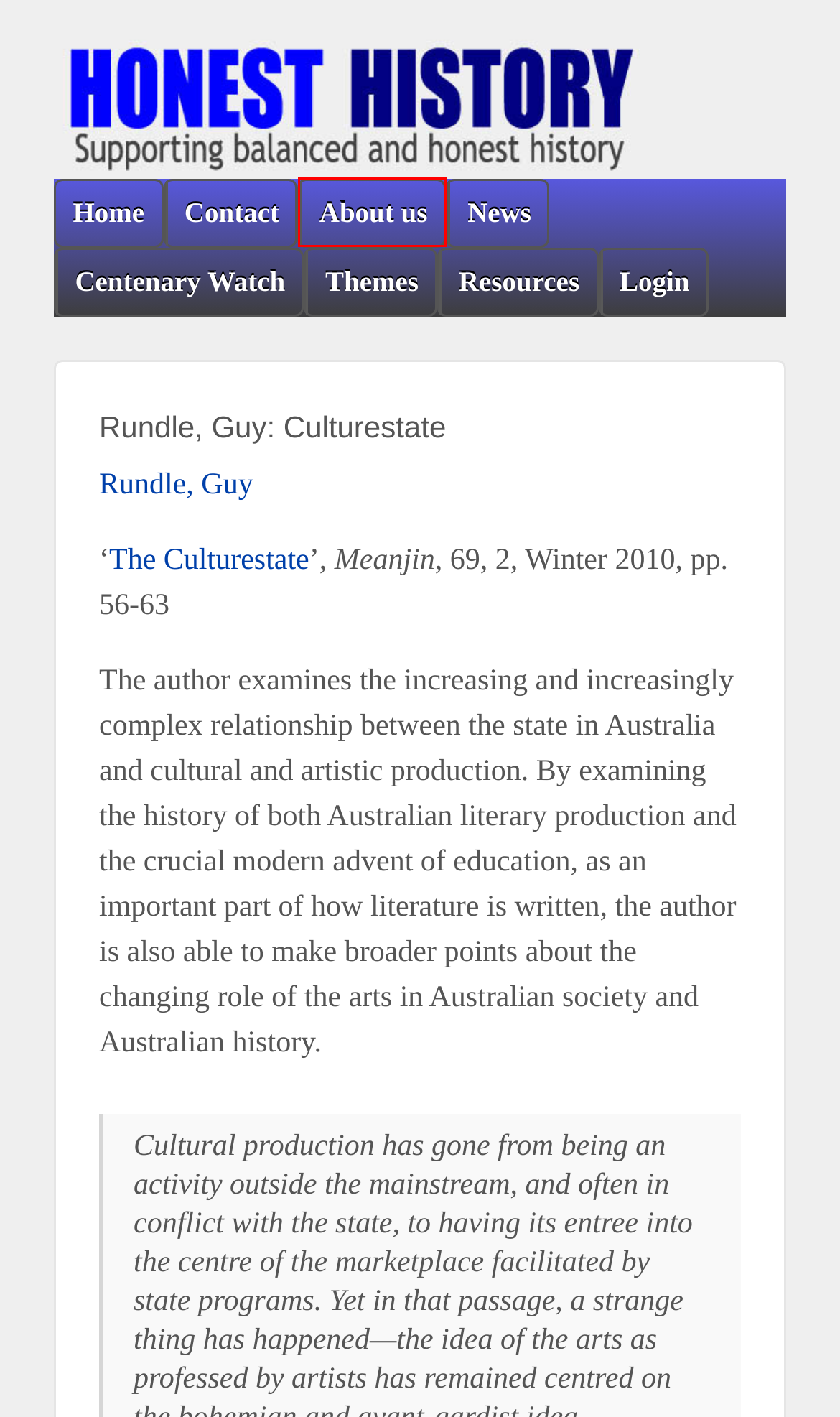Given a screenshot of a webpage with a red bounding box highlighting a UI element, choose the description that best corresponds to the new webpage after clicking the element within the red bounding box. Here are your options:
A. Resources | HONEST  HISTORY
B. Themes | HONEST  HISTORY
C. Contact | HONEST  HISTORY
D. News | HONEST  HISTORY
E. HONEST  HISTORY  » Rundle, Guy: CulturestateHONEST  HISTORY » Print
F. About us | HONEST  HISTORY
G. Login | HONEST  HISTORY
H. Centenary Watch | HONEST  HISTORY

F